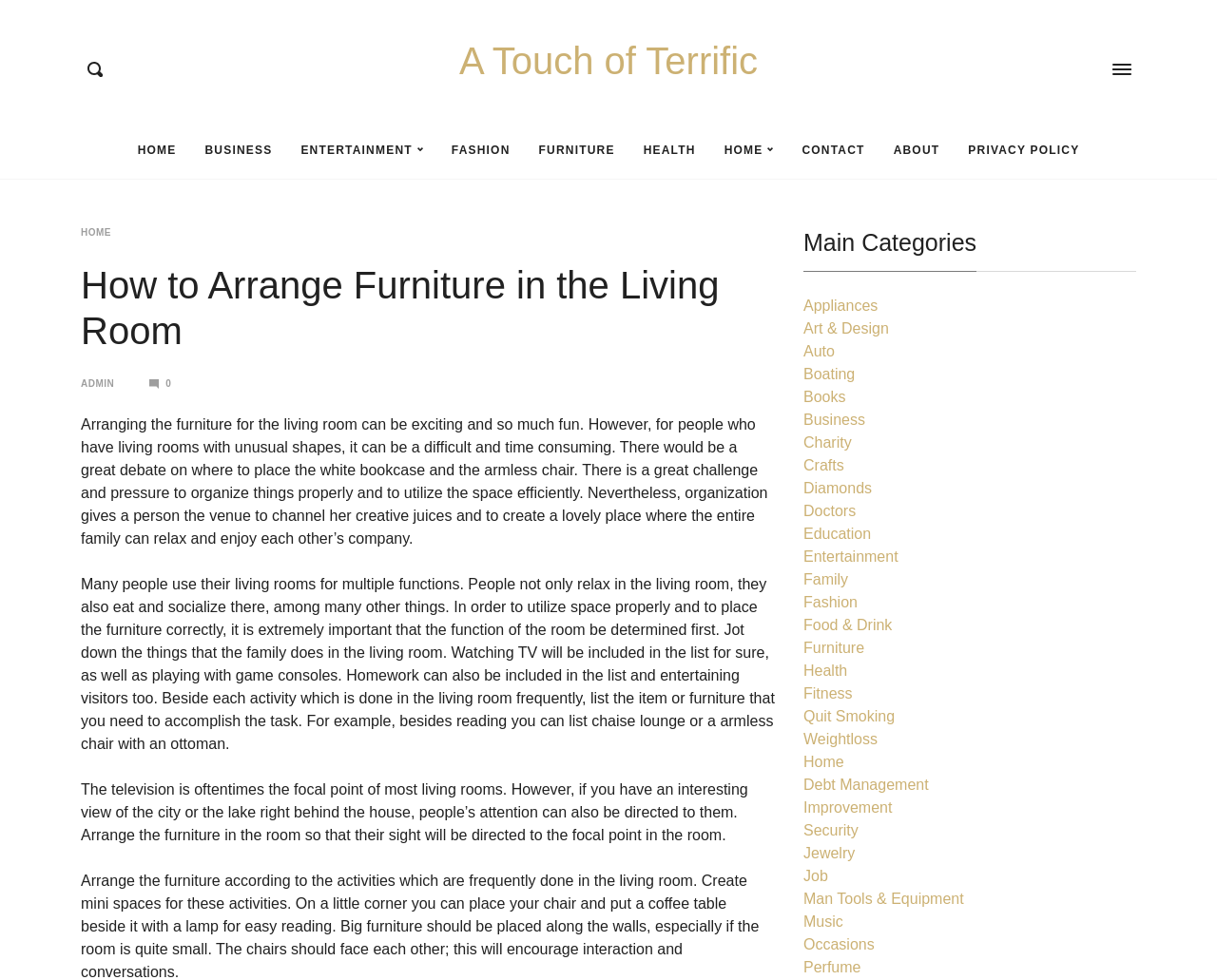Show the bounding box coordinates of the region that should be clicked to follow the instruction: "Explore the 'Entertainment' category."

[0.66, 0.56, 0.738, 0.576]